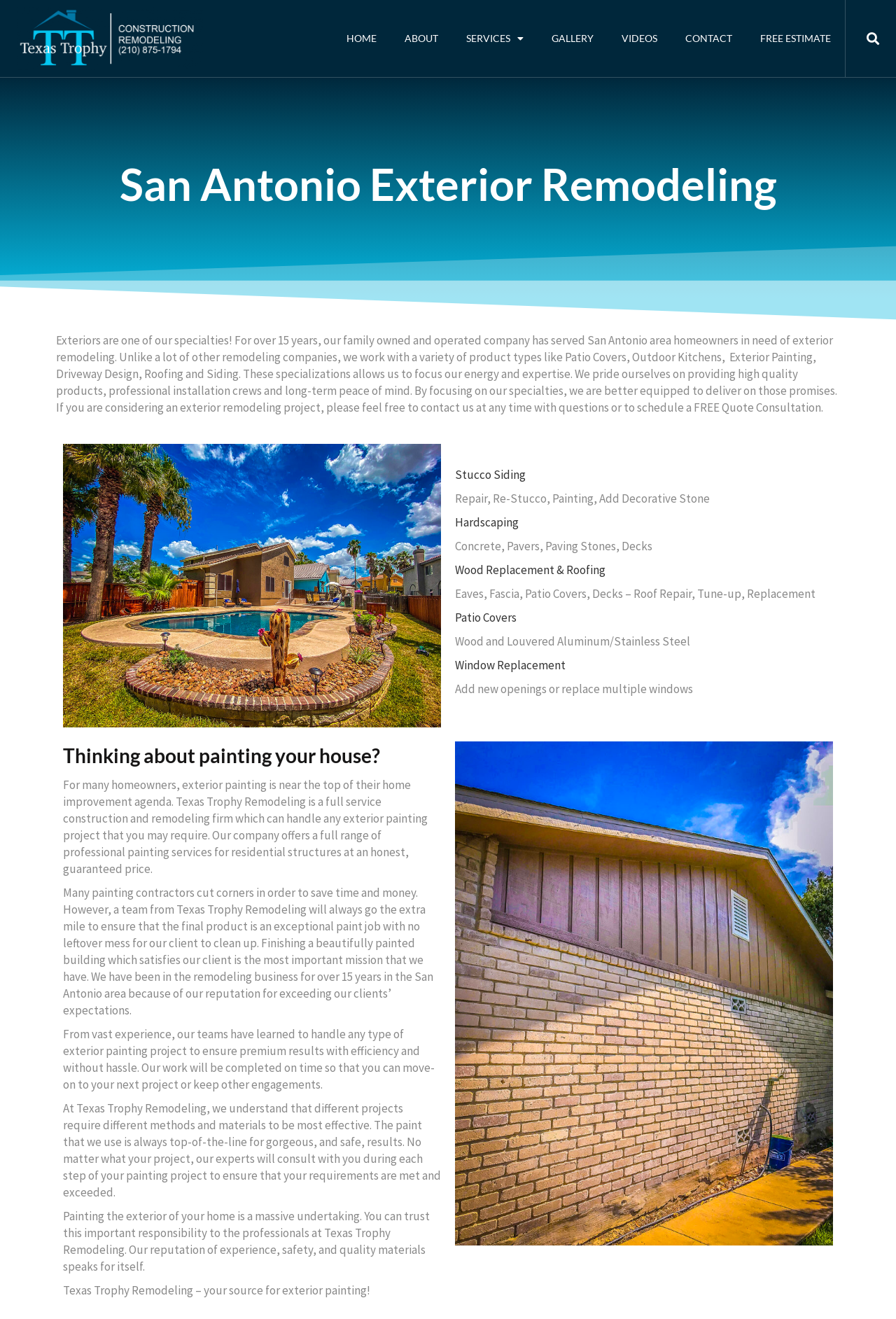What is the benefit of Texas Trophy Remodeling's specialized services?
Provide an in-depth and detailed explanation in response to the question.

As stated on the webpage, by focusing on their specialized services, Texas Trophy Remodeling is better equipped to deliver on their promises, which implies that their specialization allows them to provide more efficient and effective services to their clients.